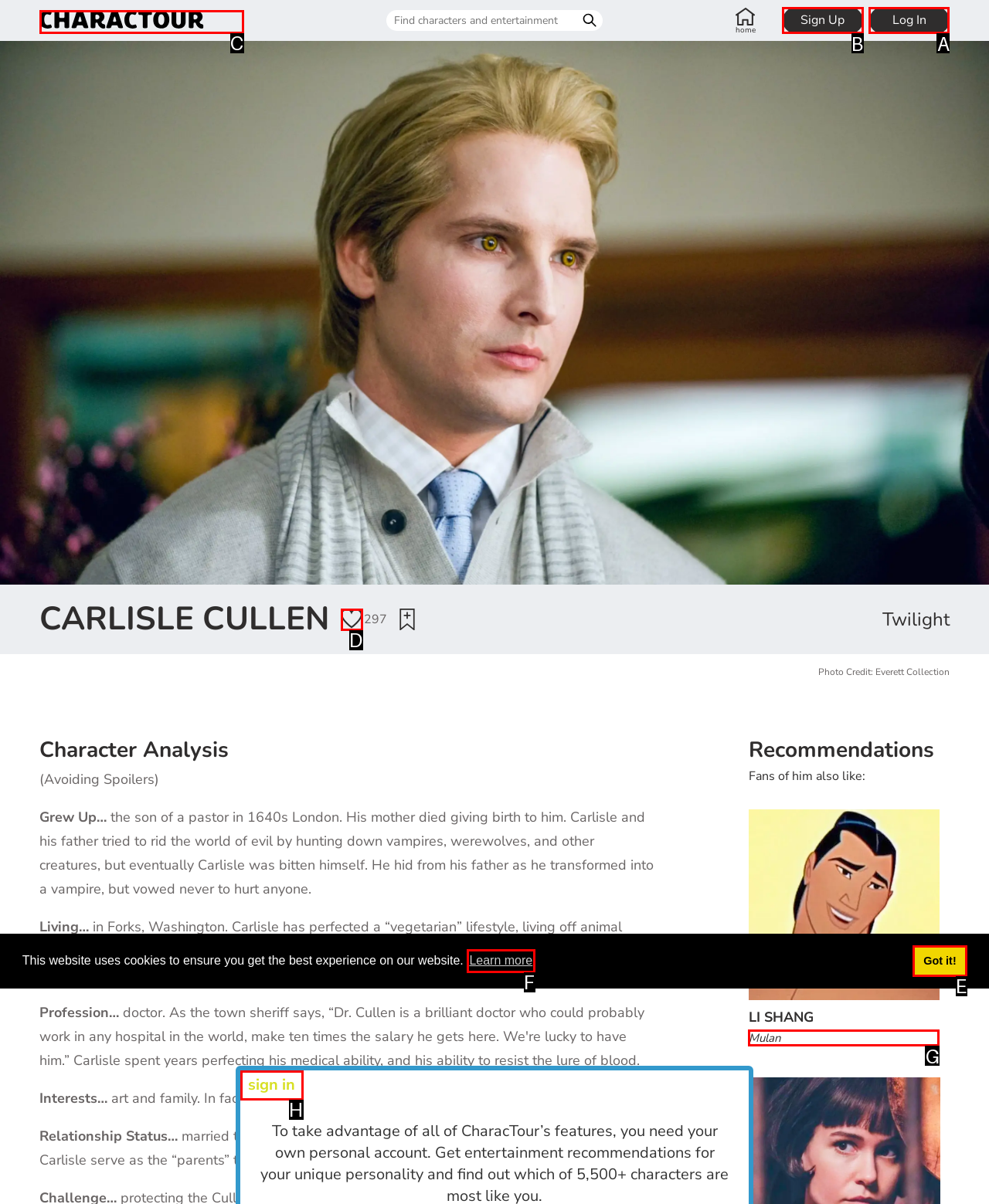Determine the letter of the UI element that you need to click to perform the task: Sign up for an account.
Provide your answer with the appropriate option's letter.

B